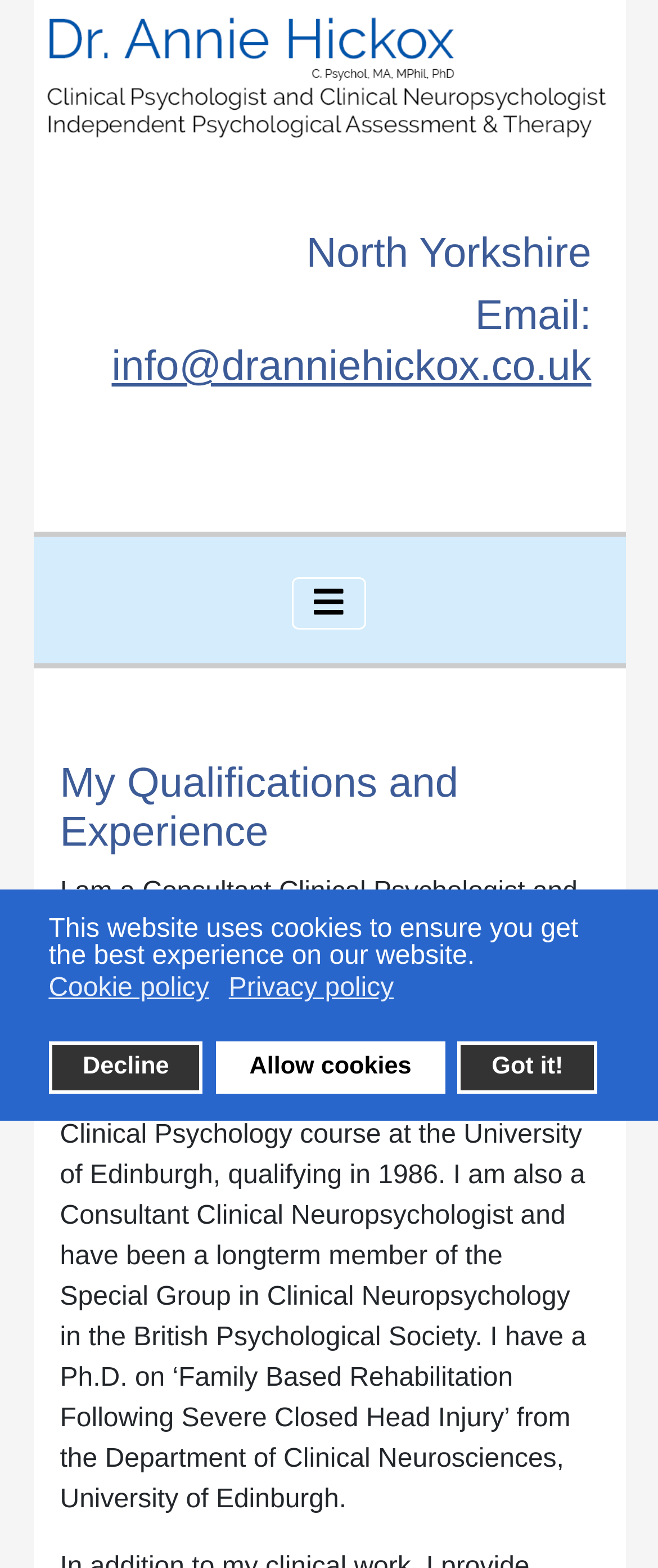Give a one-word or short phrase answer to this question: 
How many years of experience does Dr. Annie Hickox have?

over 35 years